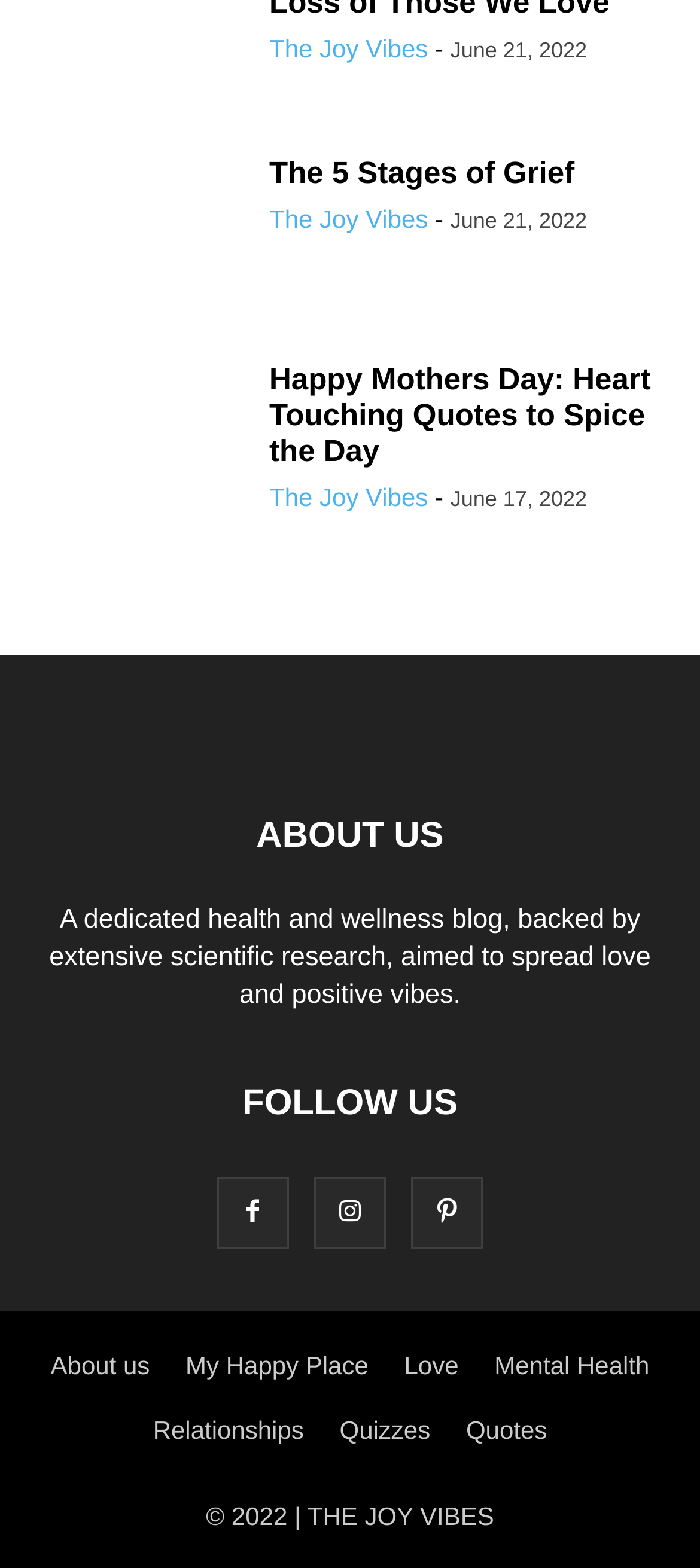Using the given element description, provide the bounding box coordinates (top-left x, top-left y, bottom-right x, bottom-right y) for the corresponding UI element in the screenshot: Facebook

[0.31, 0.764, 0.412, 0.784]